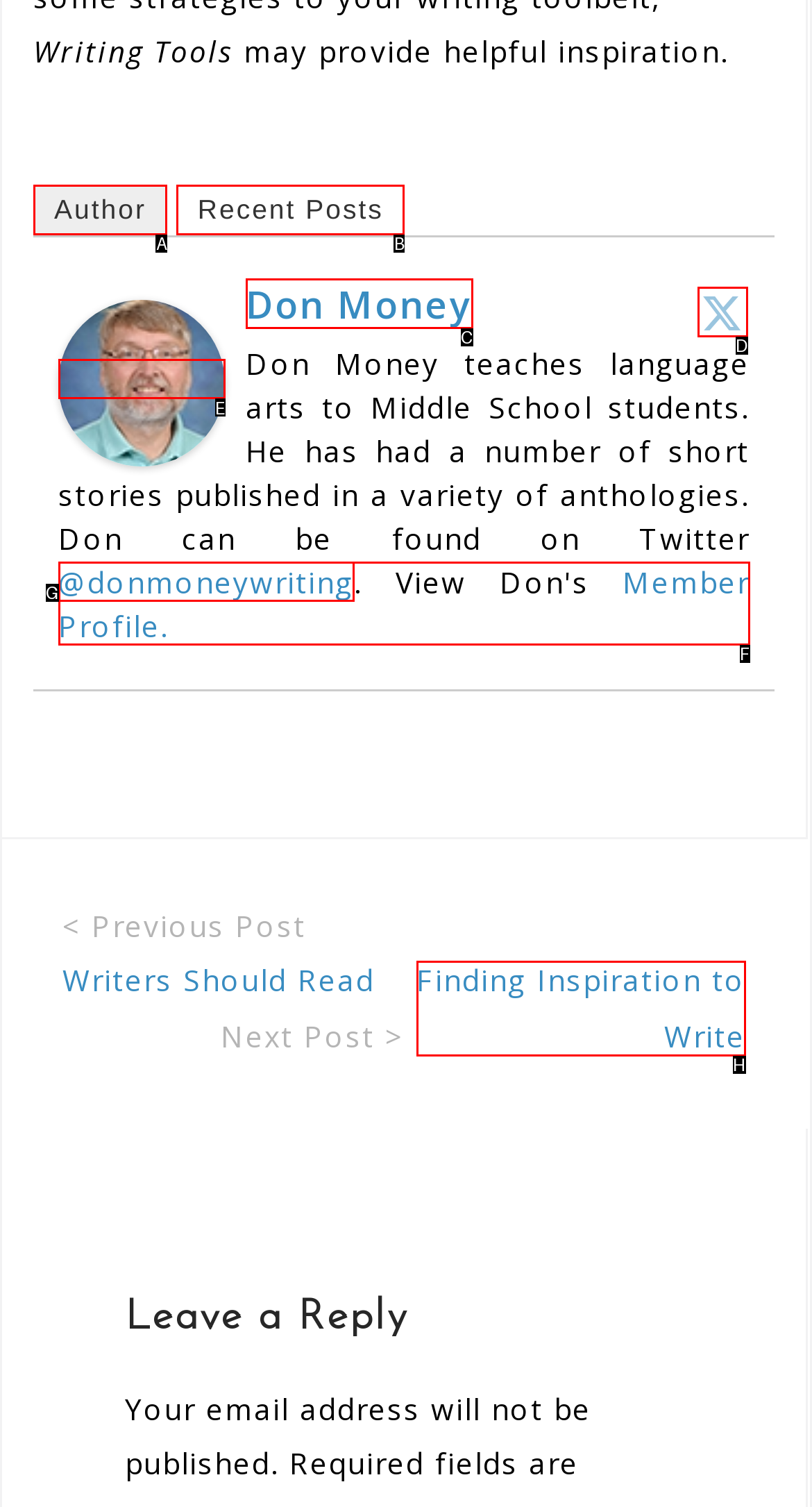Refer to the description: Finding Inspiration to Write and choose the option that best fits. Provide the letter of that option directly from the options.

H